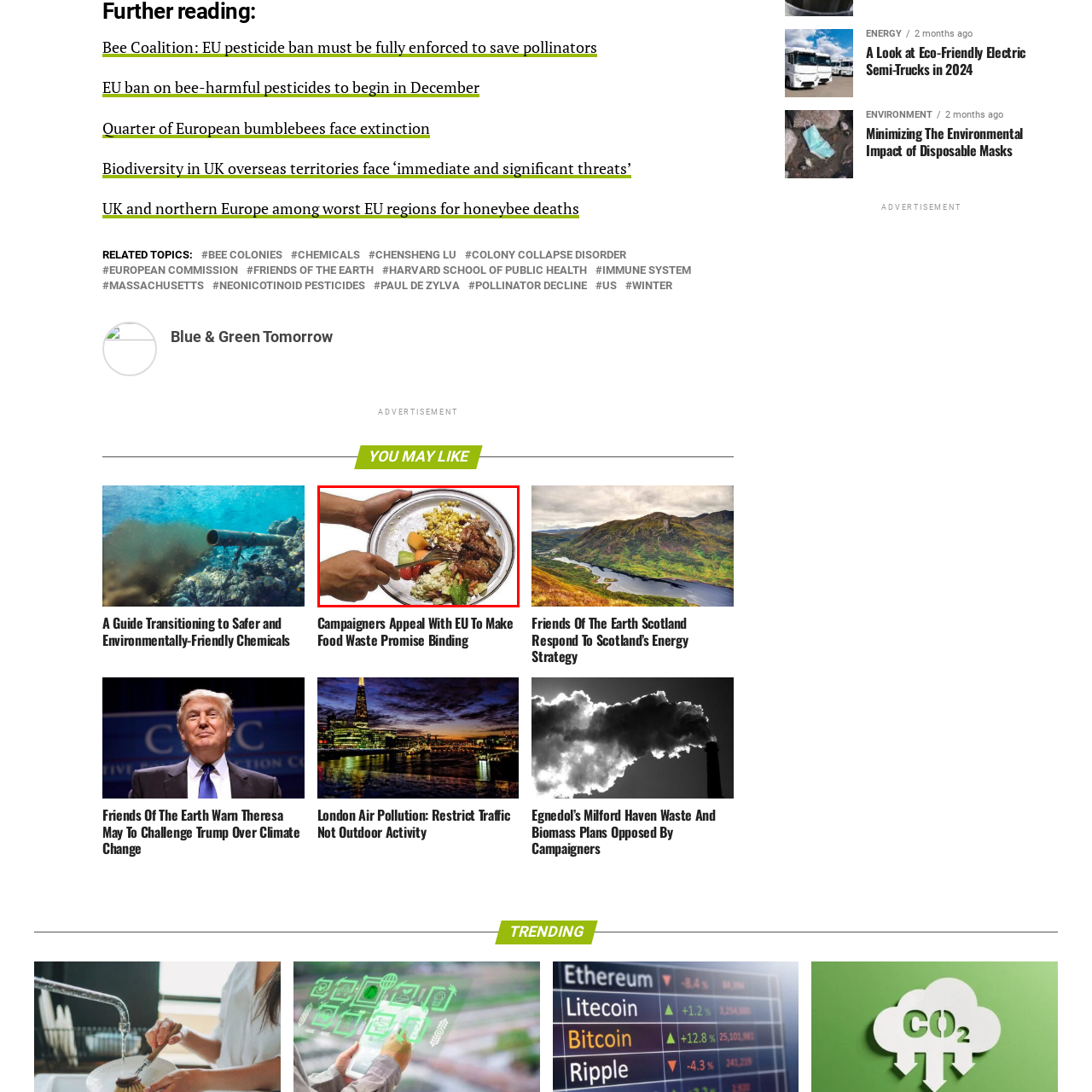Please scrutinize the portion of the image inside the purple boundary and provide an elaborate answer to the question below, relying on the visual elements: 
What is the fork poised to do?

The fork is poised over the dish, suggesting an intention to pick up or consume more of the meal, indicating that the person is not yet finished eating.